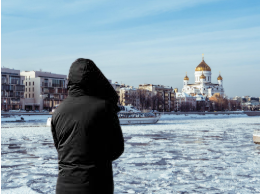Provide a single word or phrase answer to the question: 
What type of buildings line the waterfront?

Modern buildings